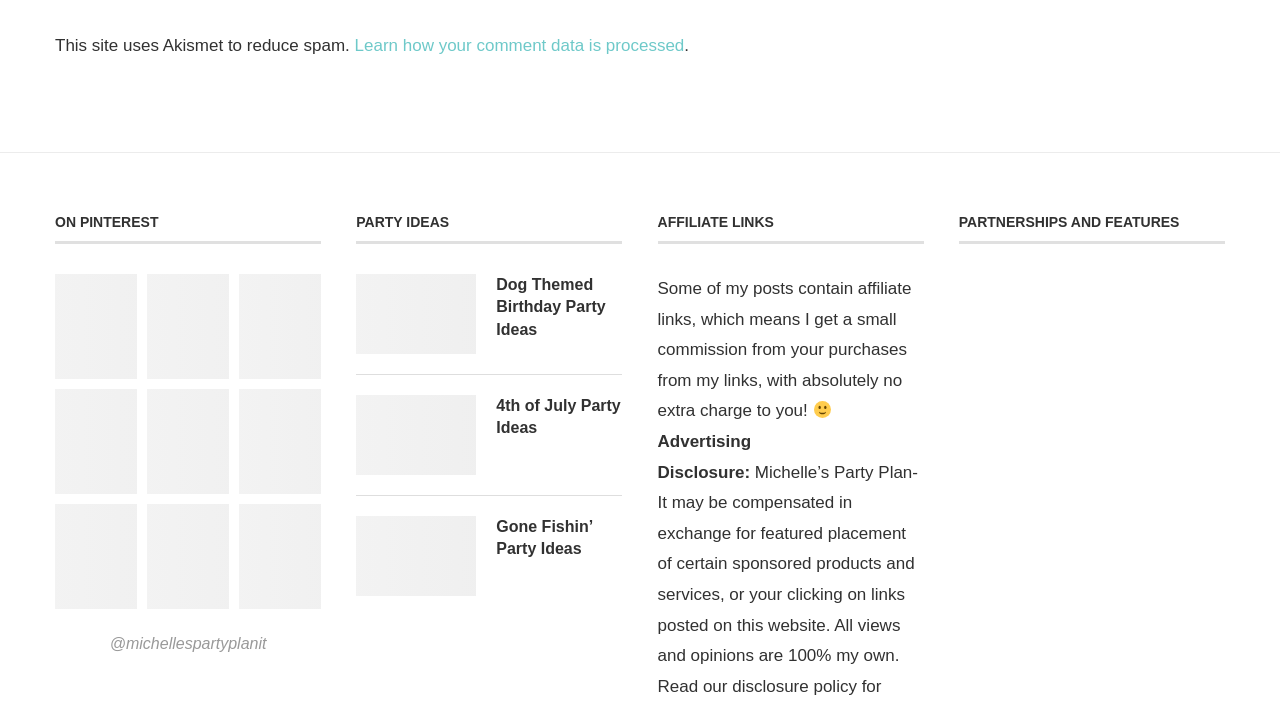Using the format (top-left x, top-left y, bottom-right x, bottom-right y), provide the bounding box coordinates for the described UI element. All values should be floating point numbers between 0 and 1: @michellespartyplanit

[0.086, 0.825, 0.208, 0.849]